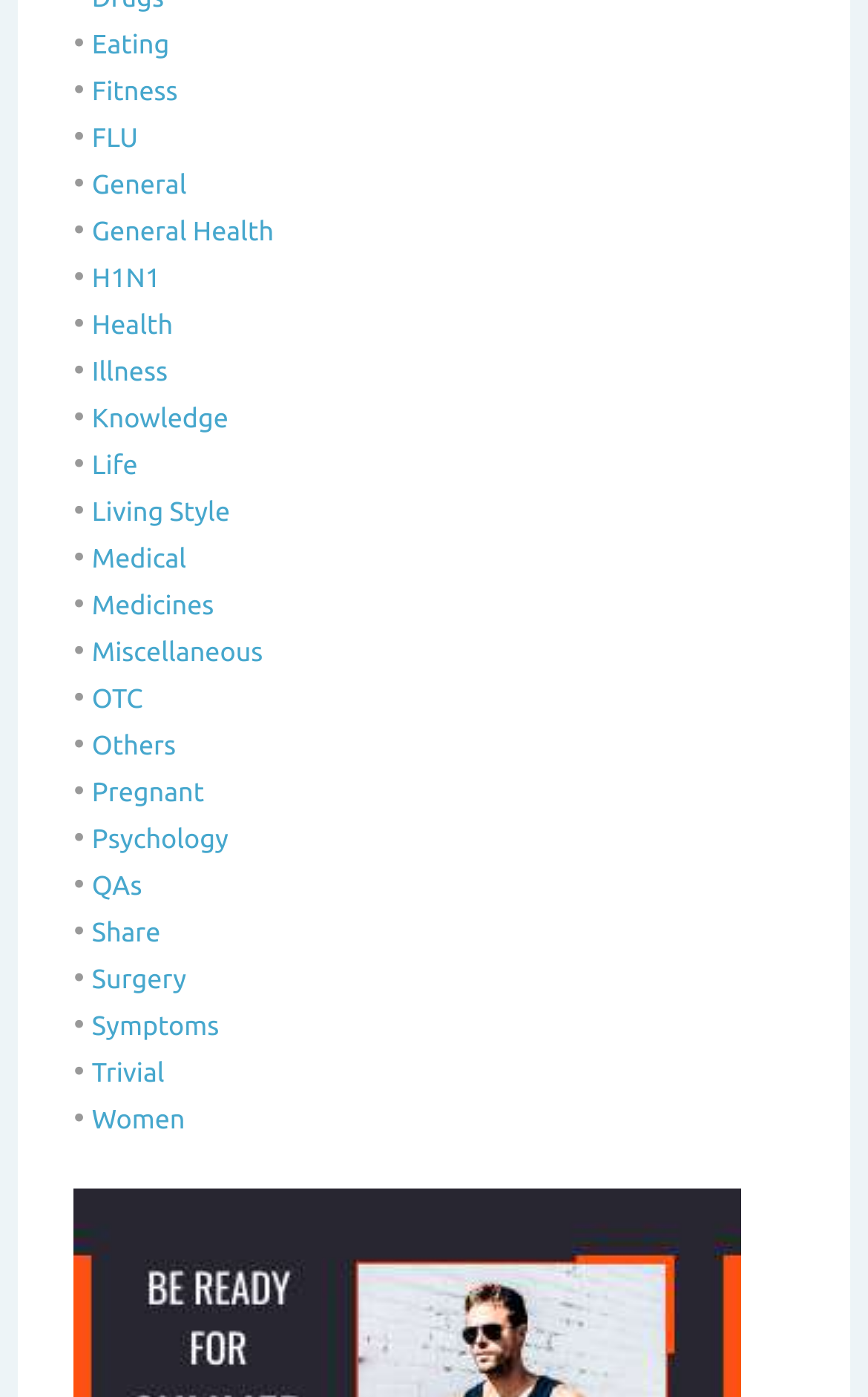Answer this question using a single word or a brief phrase:
What is the first health-related topic on the webpage?

Eating